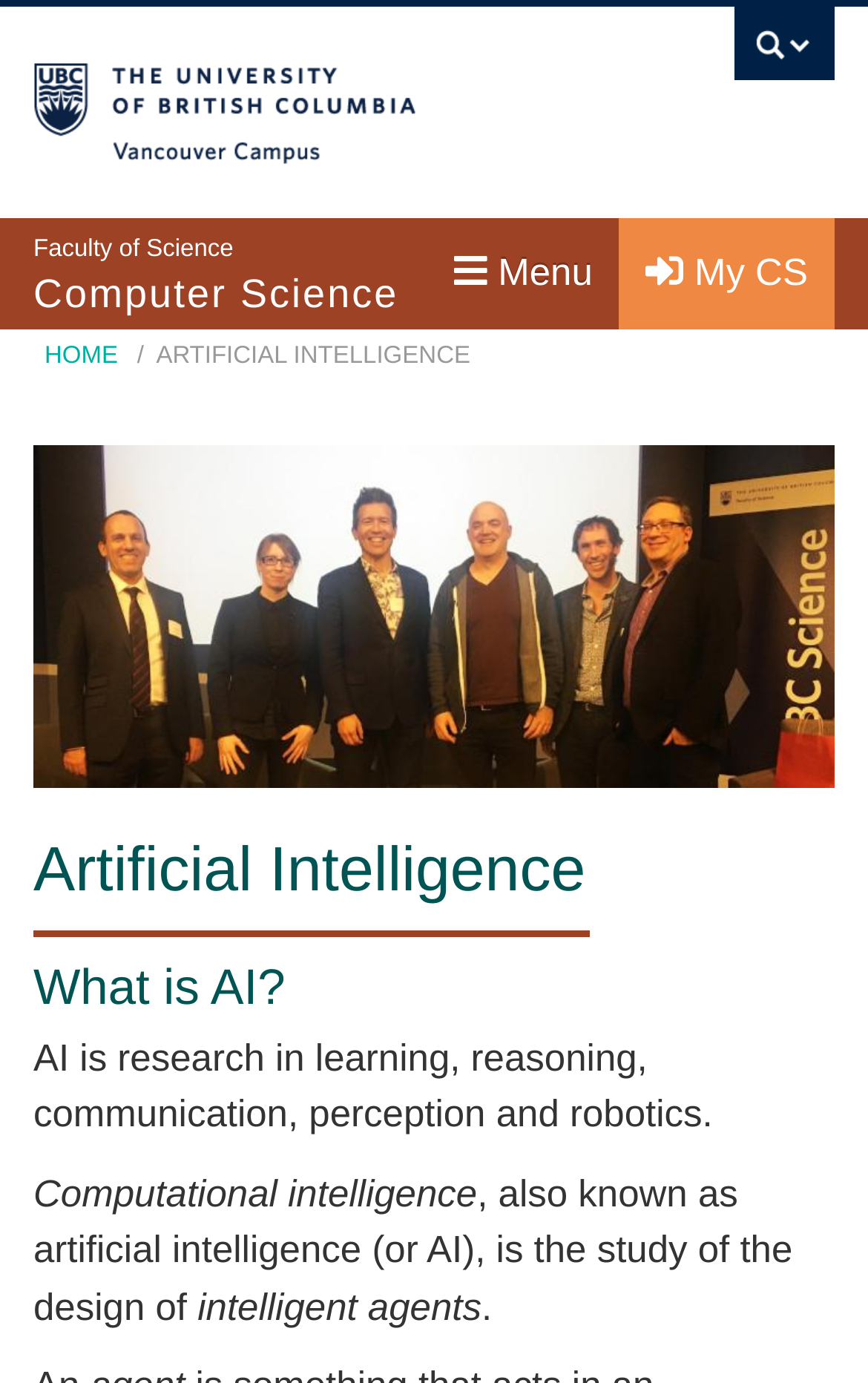Respond with a single word or phrase for the following question: 
What is the name of the university?

The University of British Columbia